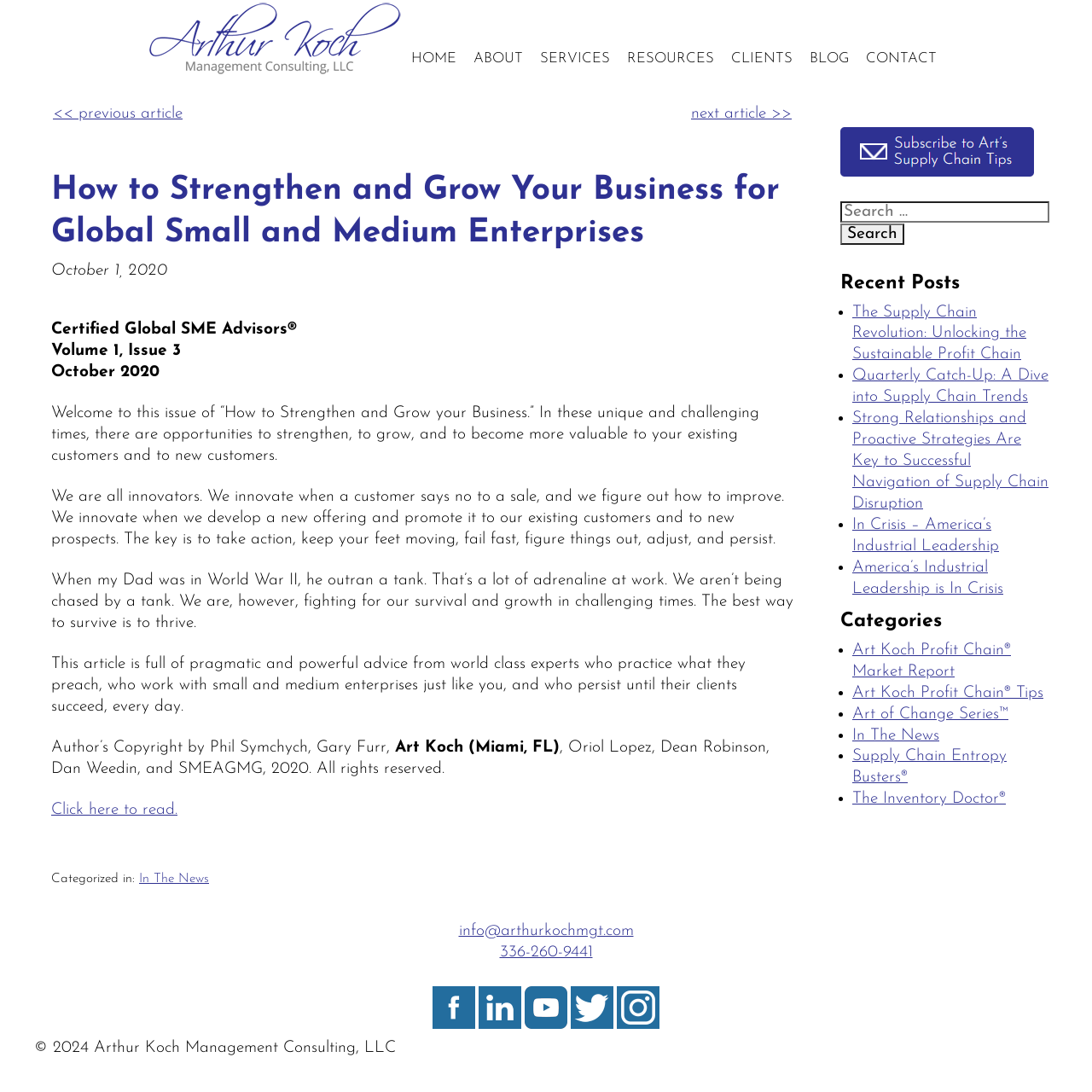Find the bounding box coordinates for the UI element whose description is: "next article >>". The coordinates should be four float numbers between 0 and 1, in the format [left, top, right, bottom].

[0.633, 0.097, 0.725, 0.112]